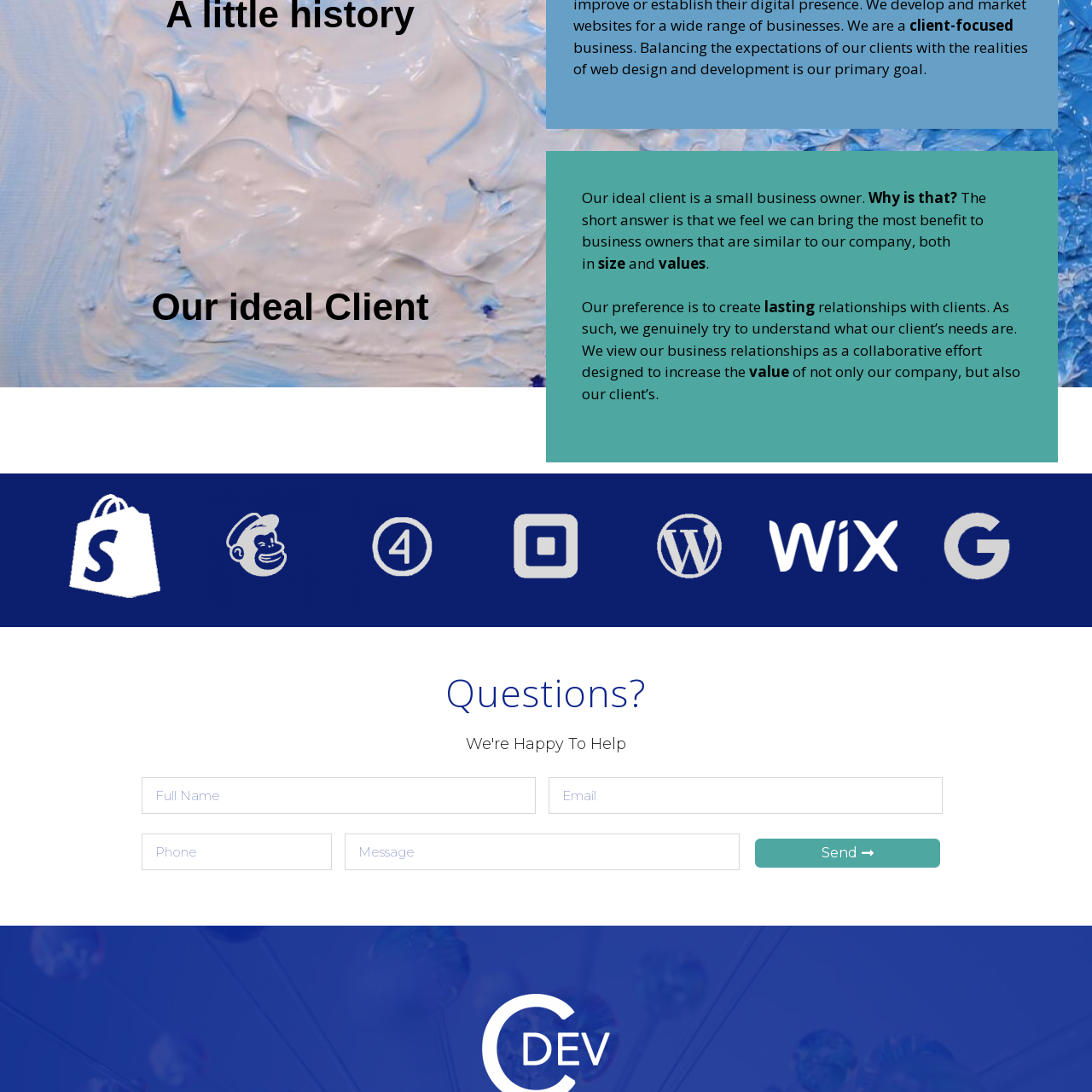Thoroughly describe the scene within the red-bordered area of the image.

The image showcases the logo for "MailChimp Services," a well-known email marketing service that helps businesses manage and automate their marketing campaigns. The logo typically features a stylized representation of a monkey, reflecting the brand's playful and approachable identity. In the context of the webpage, this image is likely part of a section highlighting various services offered to small business owners, emphasizing the collaborative relationship intended to enhance their business value through effective digital marketing solutions.